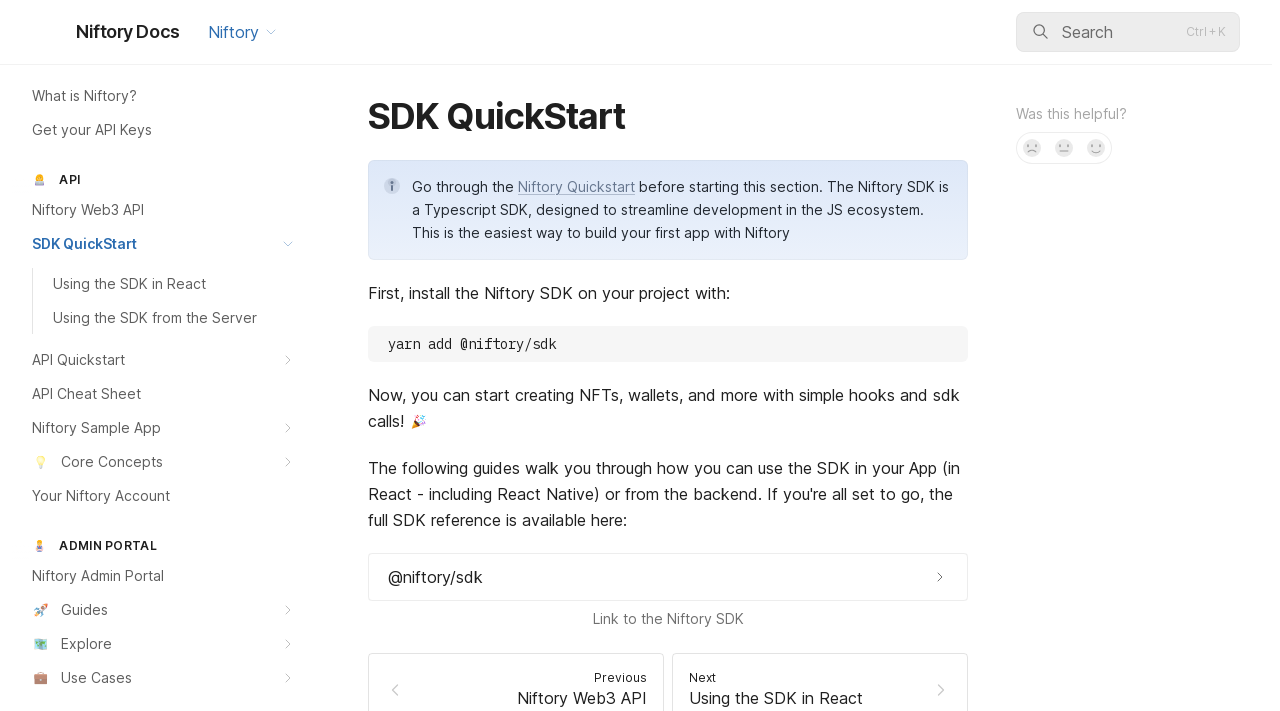Given the description "@niftory/sdk", determine the bounding box of the corresponding UI element.

[0.288, 0.778, 0.756, 0.846]